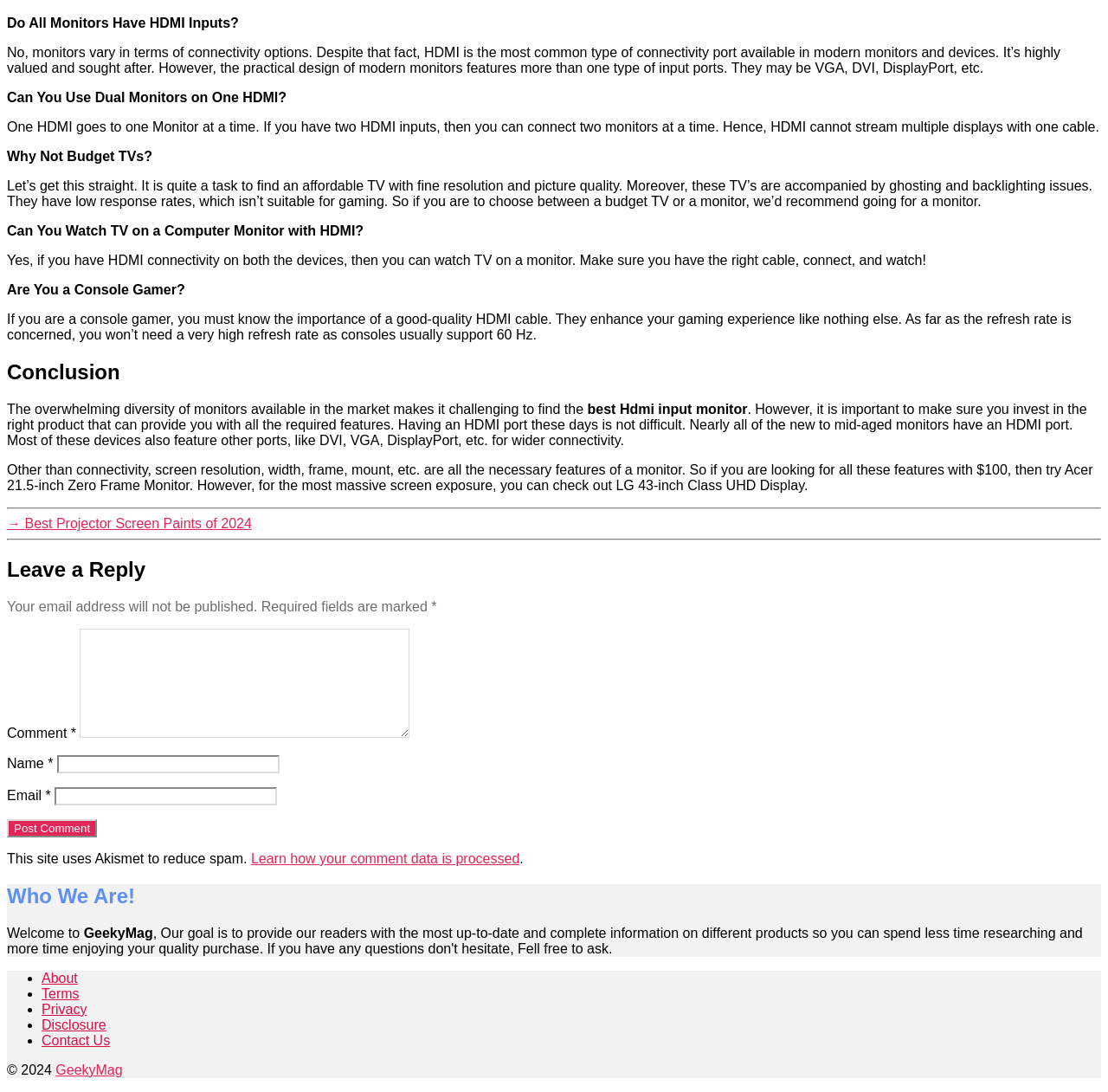What is the main topic of this webpage?
Using the visual information, answer the question in a single word or phrase.

Monitors and HDMI inputs